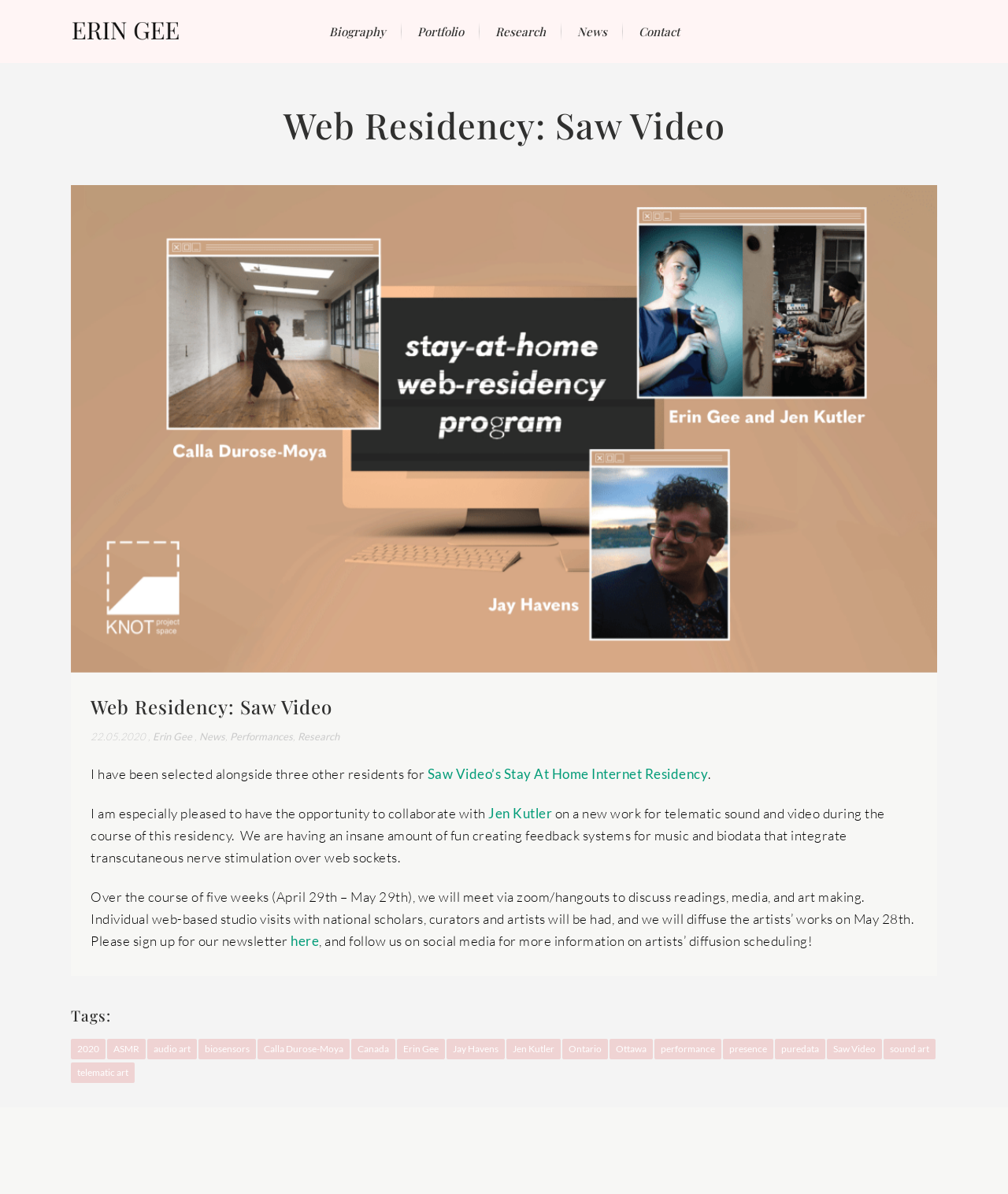Locate the heading on the webpage and return its text.

Web Residency: Saw Video